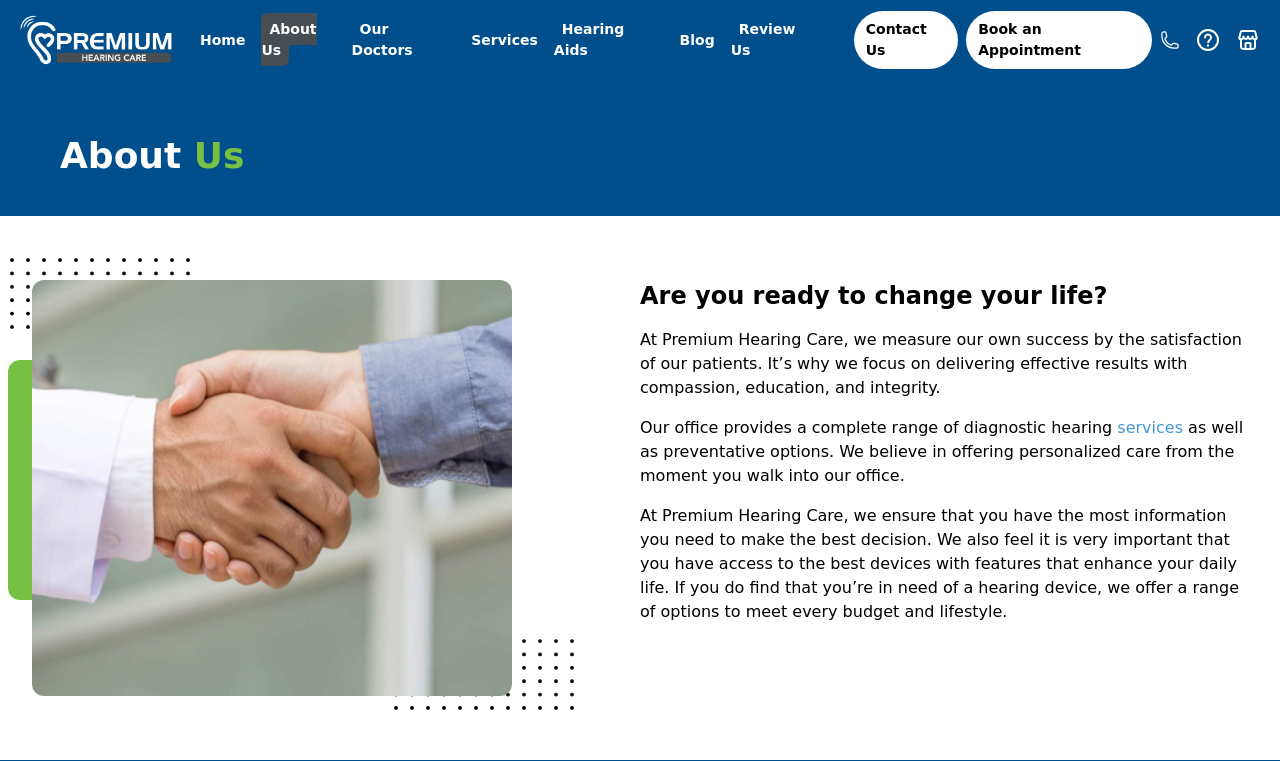Please mark the clickable region by giving the bounding box coordinates needed to complete this instruction: "Read about the services".

[0.362, 0.031, 0.426, 0.073]